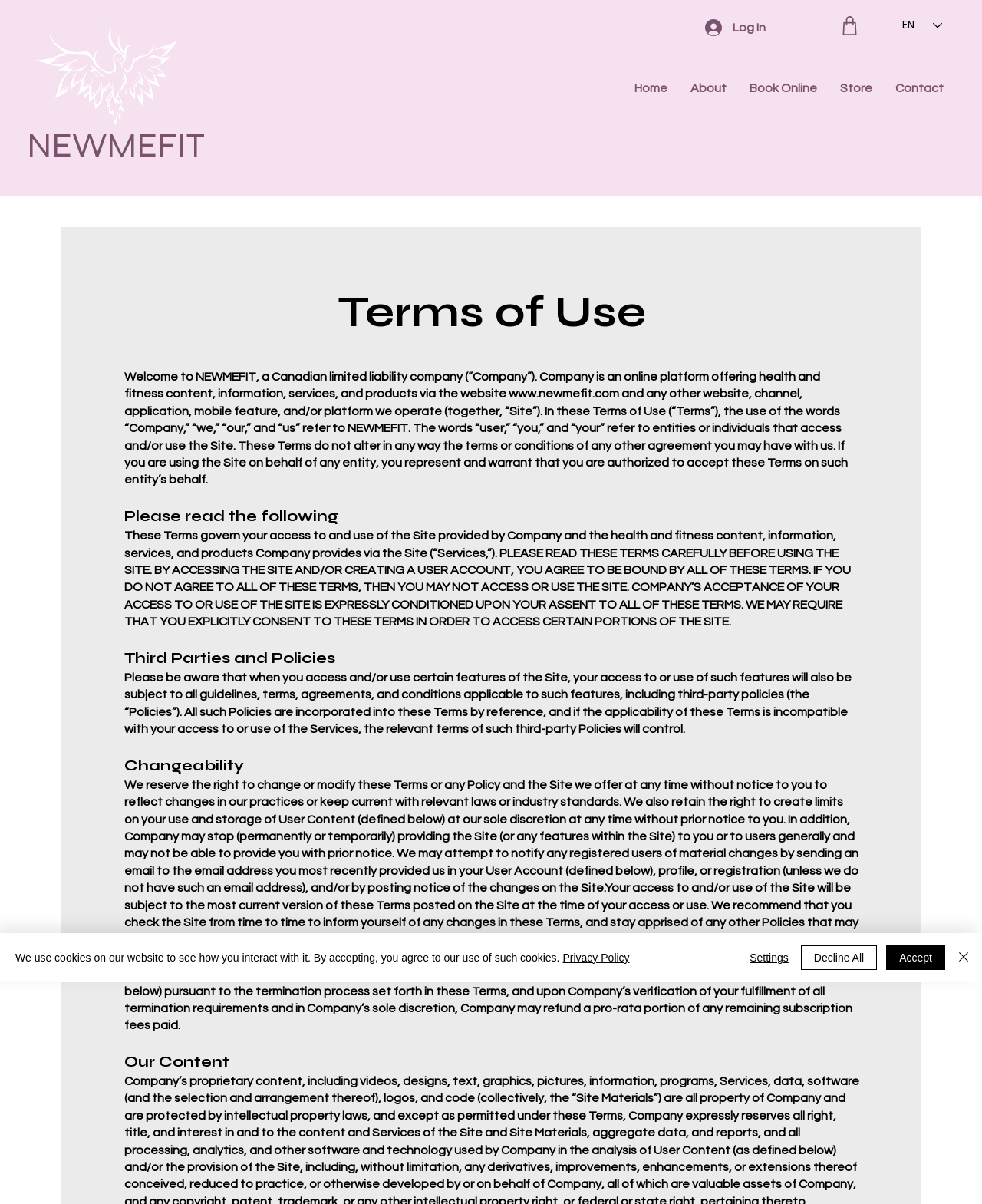Find and provide the bounding box coordinates for the UI element described here: "Book Online". The coordinates should be given as four float numbers between 0 and 1: [left, top, right, bottom].

[0.752, 0.061, 0.844, 0.086]